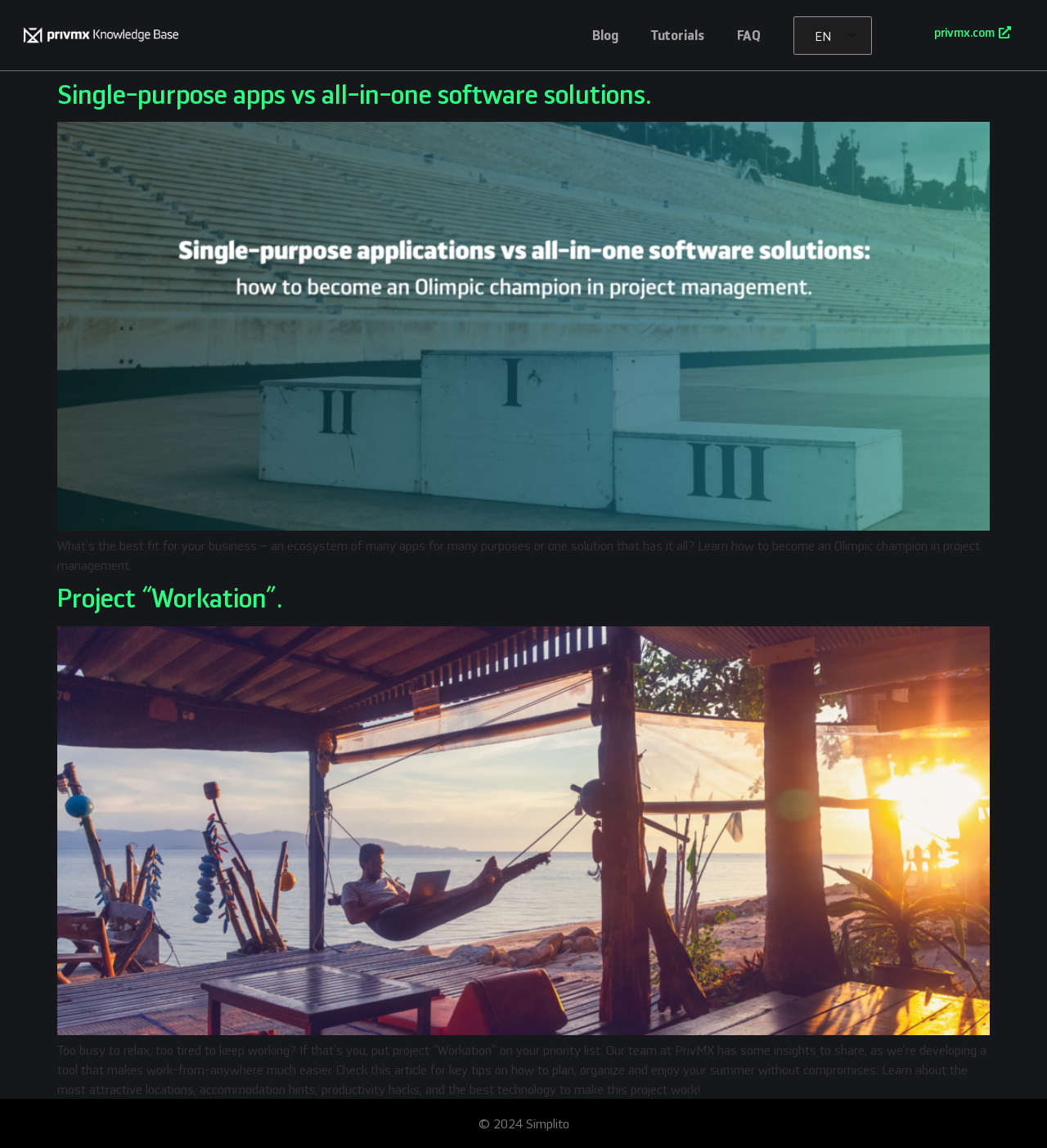Determine the bounding box coordinates of the target area to click to execute the following instruction: "Click on the 'Blog' link."

[0.55, 0.014, 0.606, 0.047]